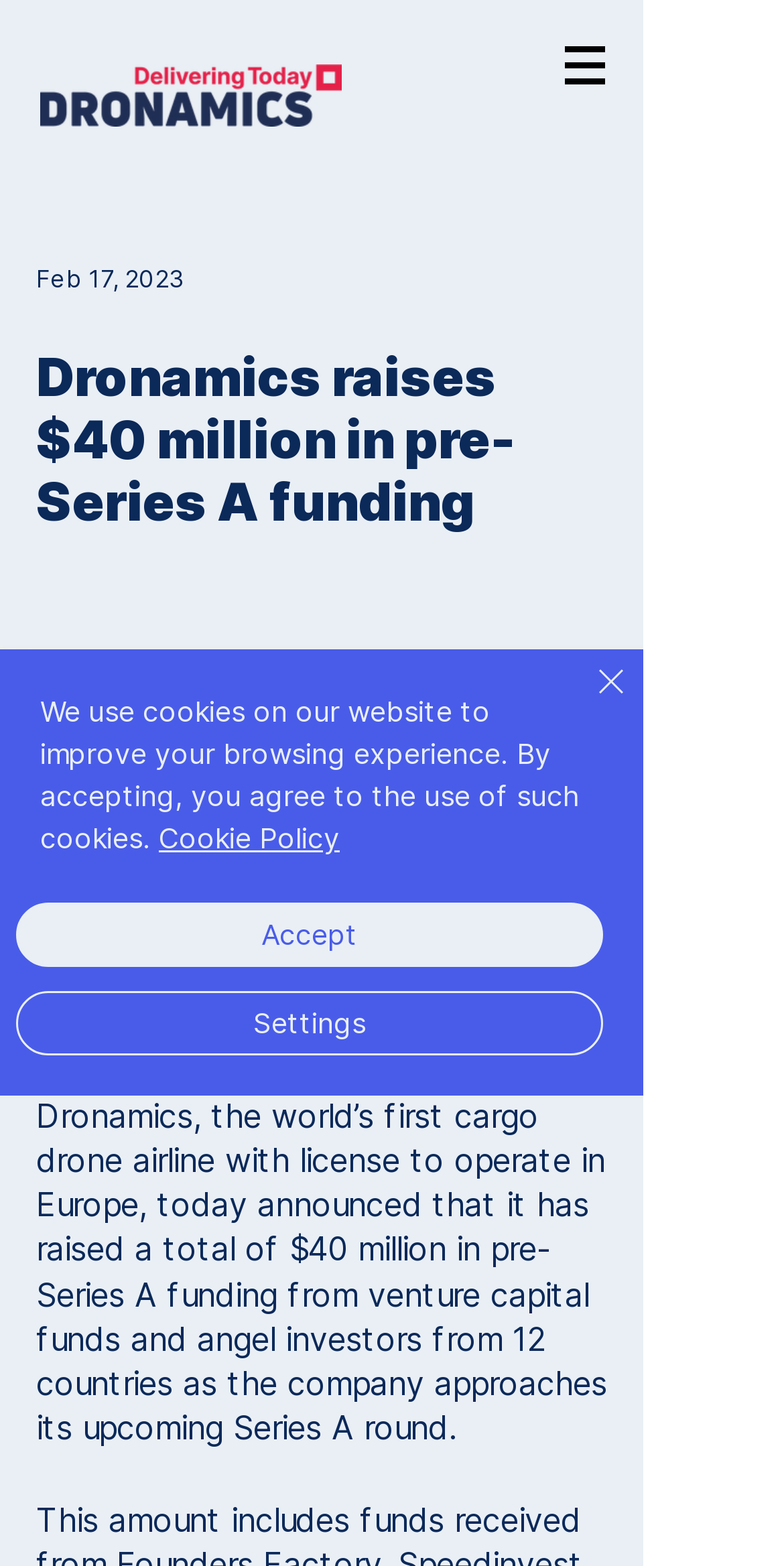Based on the element description: "Cookie Policy", identify the bounding box coordinates for this UI element. The coordinates must be four float numbers between 0 and 1, listed as [left, top, right, bottom].

[0.203, 0.524, 0.433, 0.546]